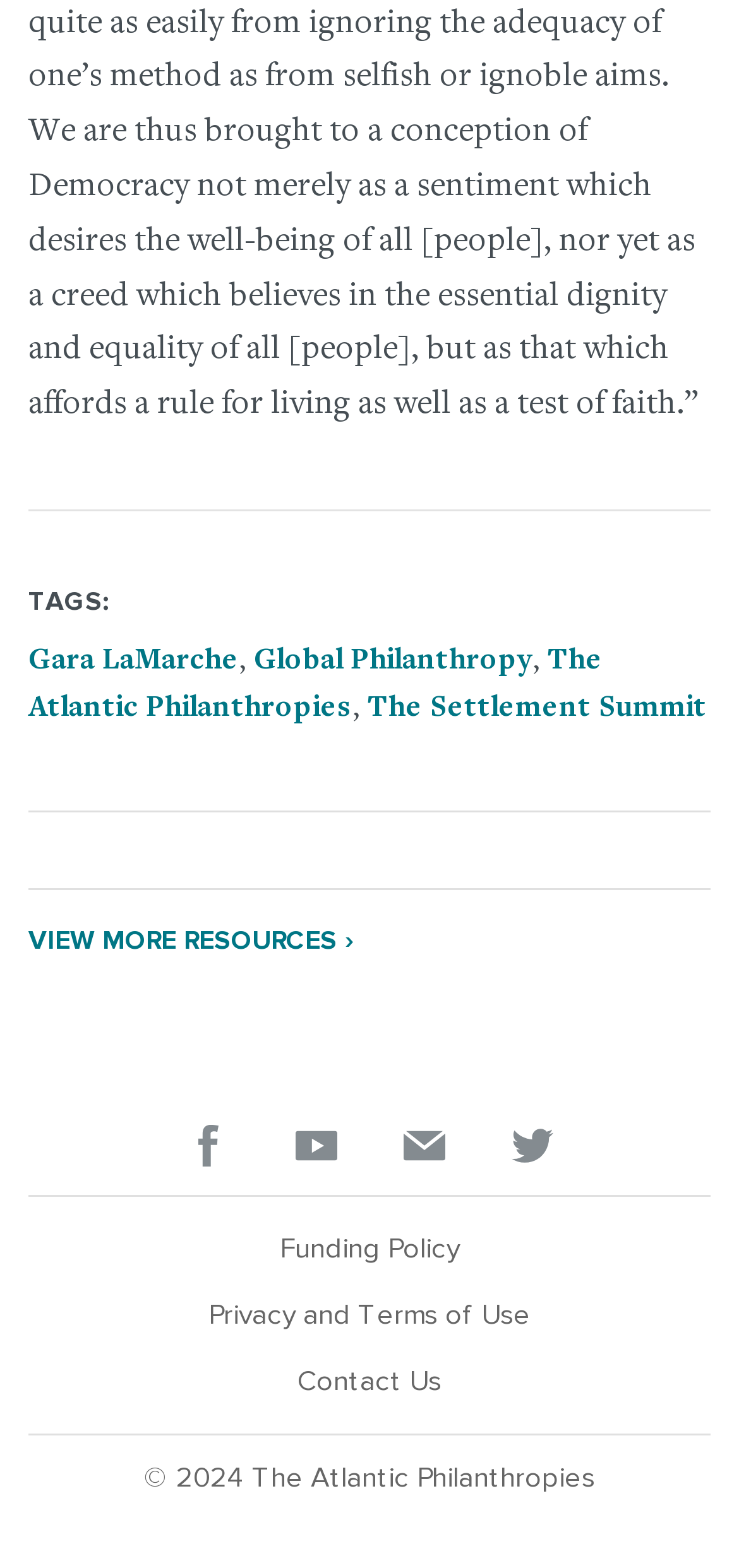What is the name of the organization?
Refer to the screenshot and deliver a thorough answer to the question presented.

The name of the organization can be found in the copyright text at the bottom of the page, which reads '© 2024 The Atlantic Philanthropies'.